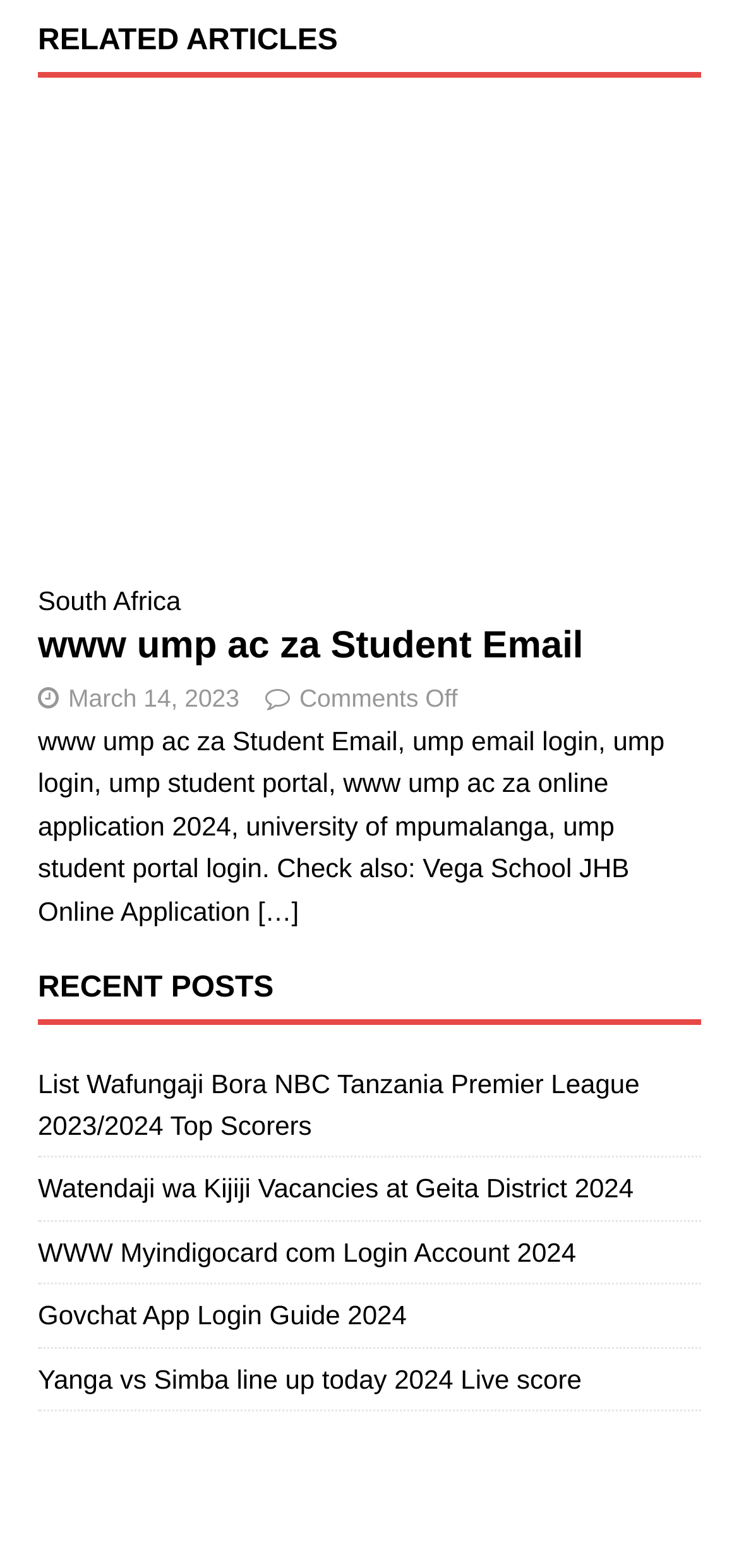Determine the bounding box coordinates for the HTML element mentioned in the following description: "[…]". The coordinates should be a list of four floats ranging from 0 to 1, represented as [left, top, right, bottom].

[0.349, 0.571, 0.404, 0.59]